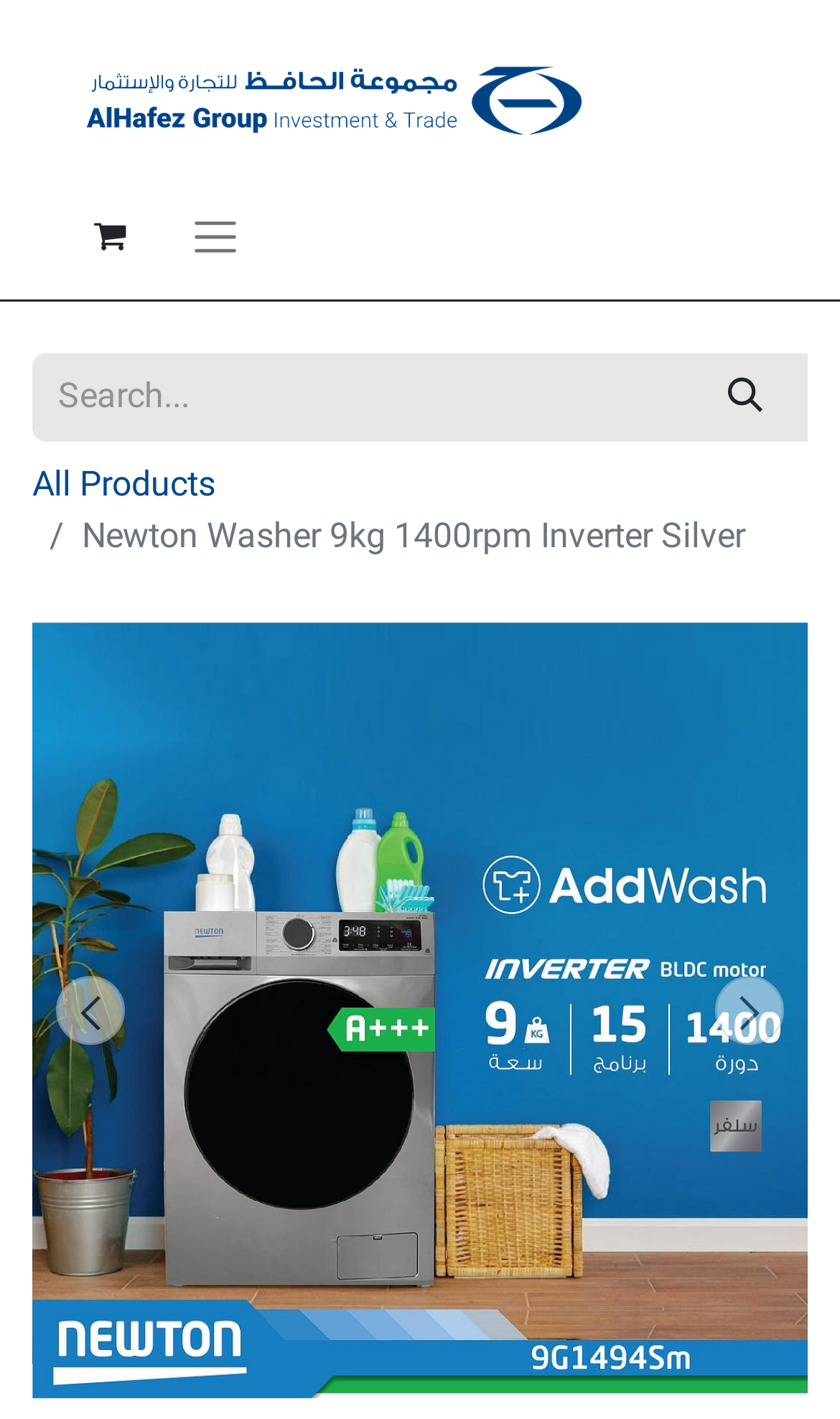Determine the bounding box for the HTML element described here: "All Collections". The coordinates should be given as [left, top, right, bottom] with each number being a float between 0 and 1.

None